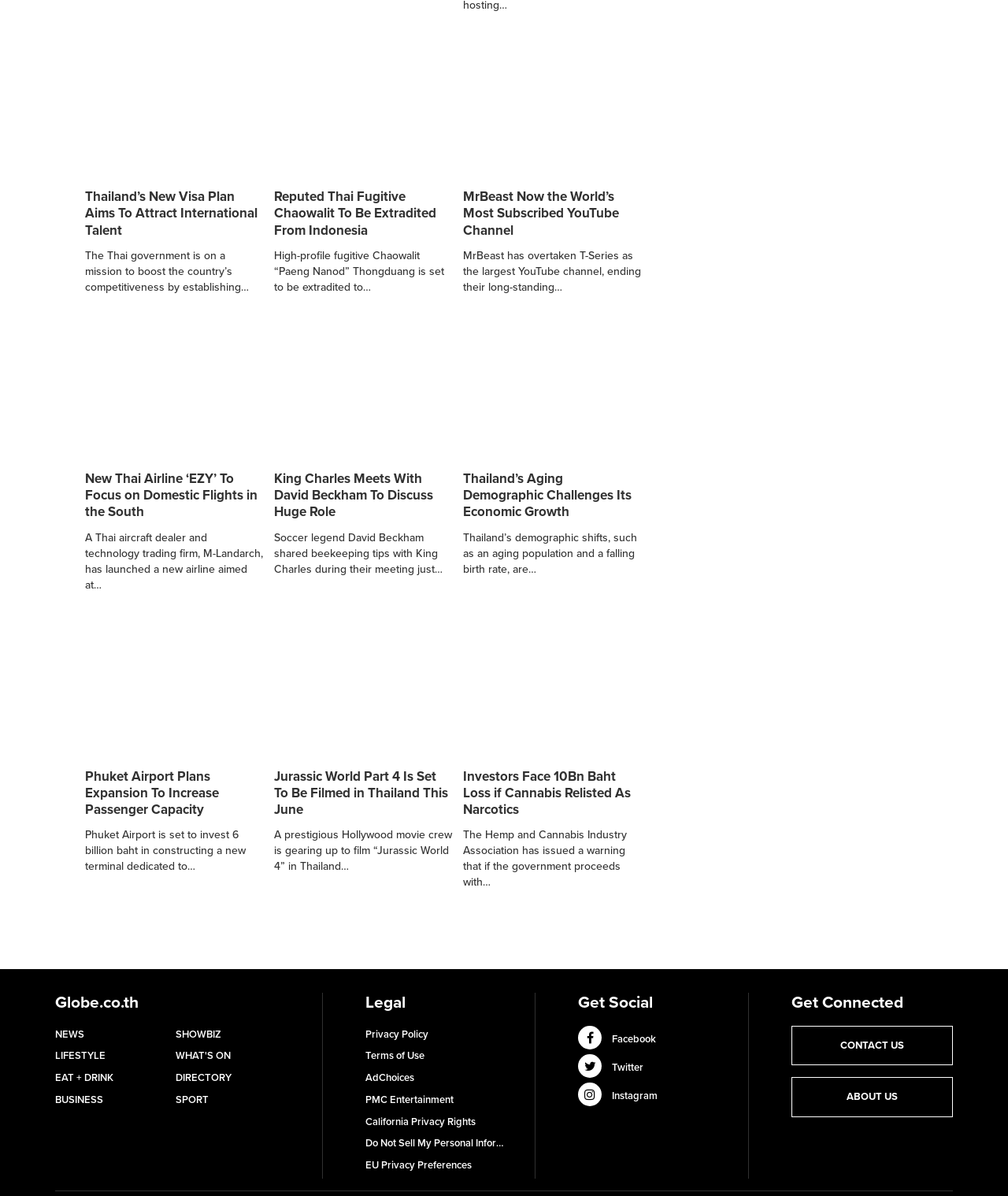Can you provide the bounding box coordinates for the element that should be clicked to implement the instruction: "Check the latest showbiz news"?

[0.174, 0.857, 0.278, 0.872]